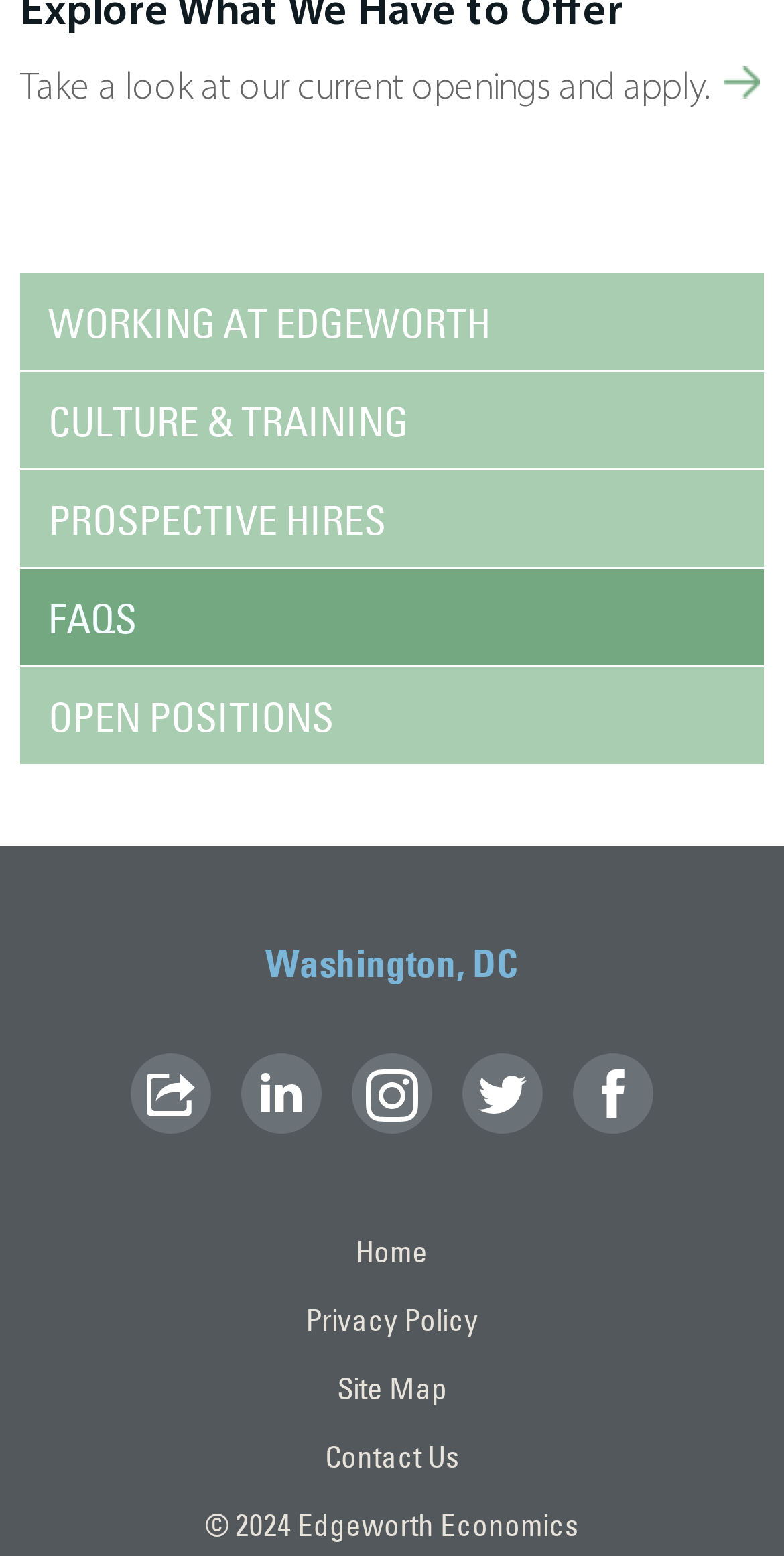Please determine the bounding box coordinates of the section I need to click to accomplish this instruction: "View open positions".

[0.026, 0.429, 0.974, 0.491]